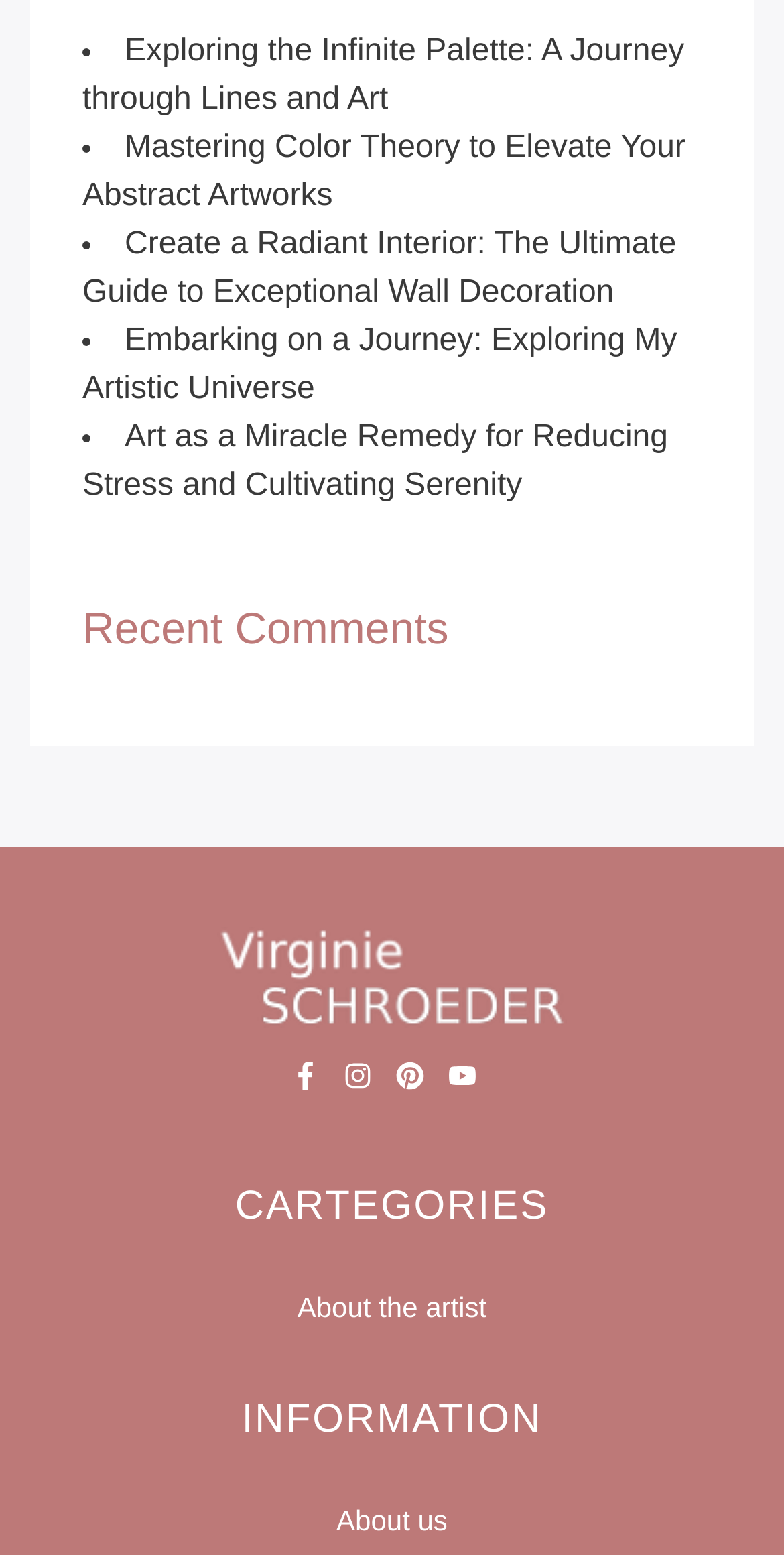Please mark the clickable region by giving the bounding box coordinates needed to complete this instruction: "Read about exploring the infinite palette".

[0.105, 0.022, 0.873, 0.075]